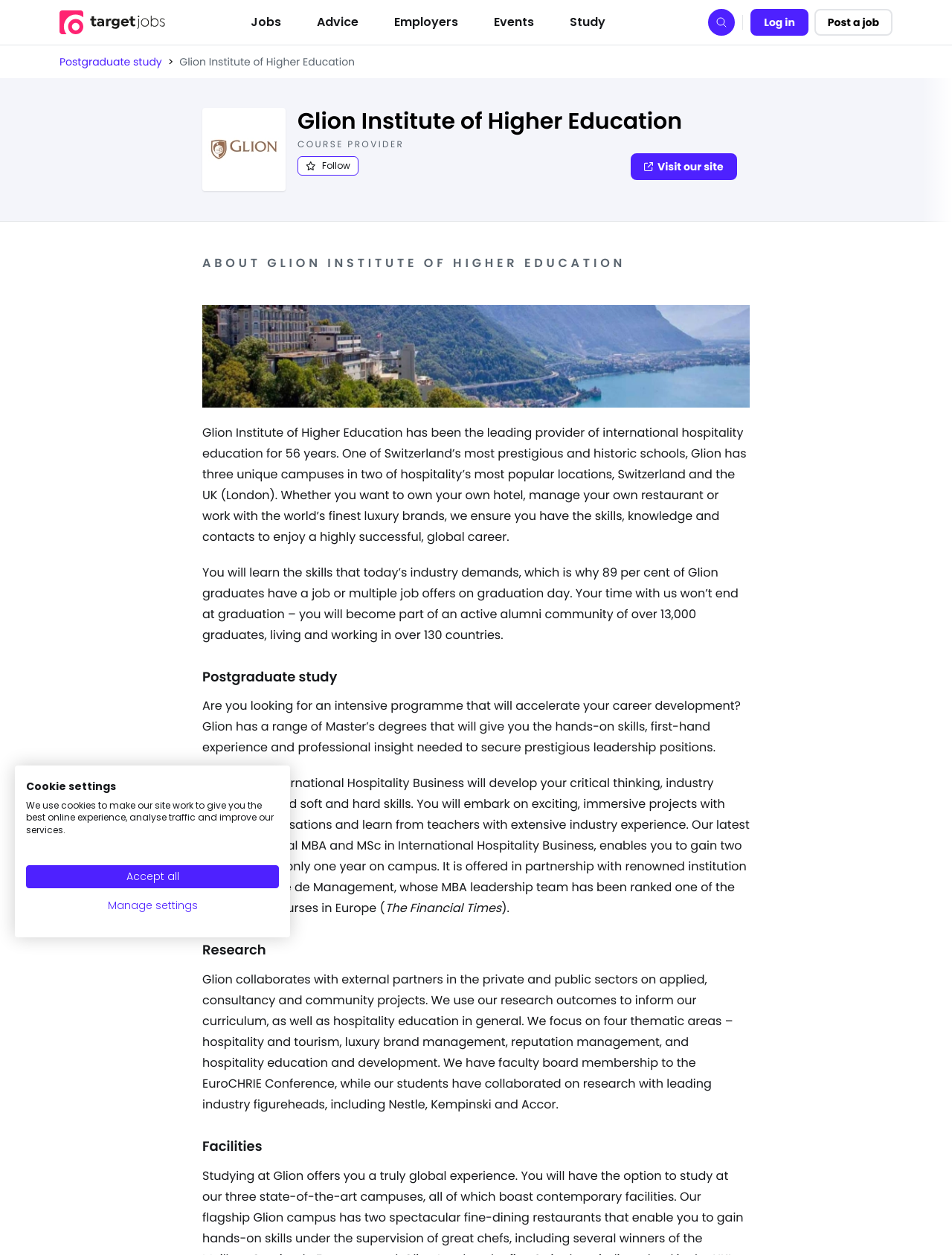What is the name of the institution that Glion has partnered with for the Dual MBA and MSc in International Hospitality Business?
Using the information presented in the image, please offer a detailed response to the question.

I found the answer by reading the StaticText 'Our latest course, the Dual MBA and MSc in International Hospitality Business, enables you to gain two degrees after only one year on campus. It is offered in partnership with renowned institution Grenoble Ecole de Management...' which provides the information about the partner institution.